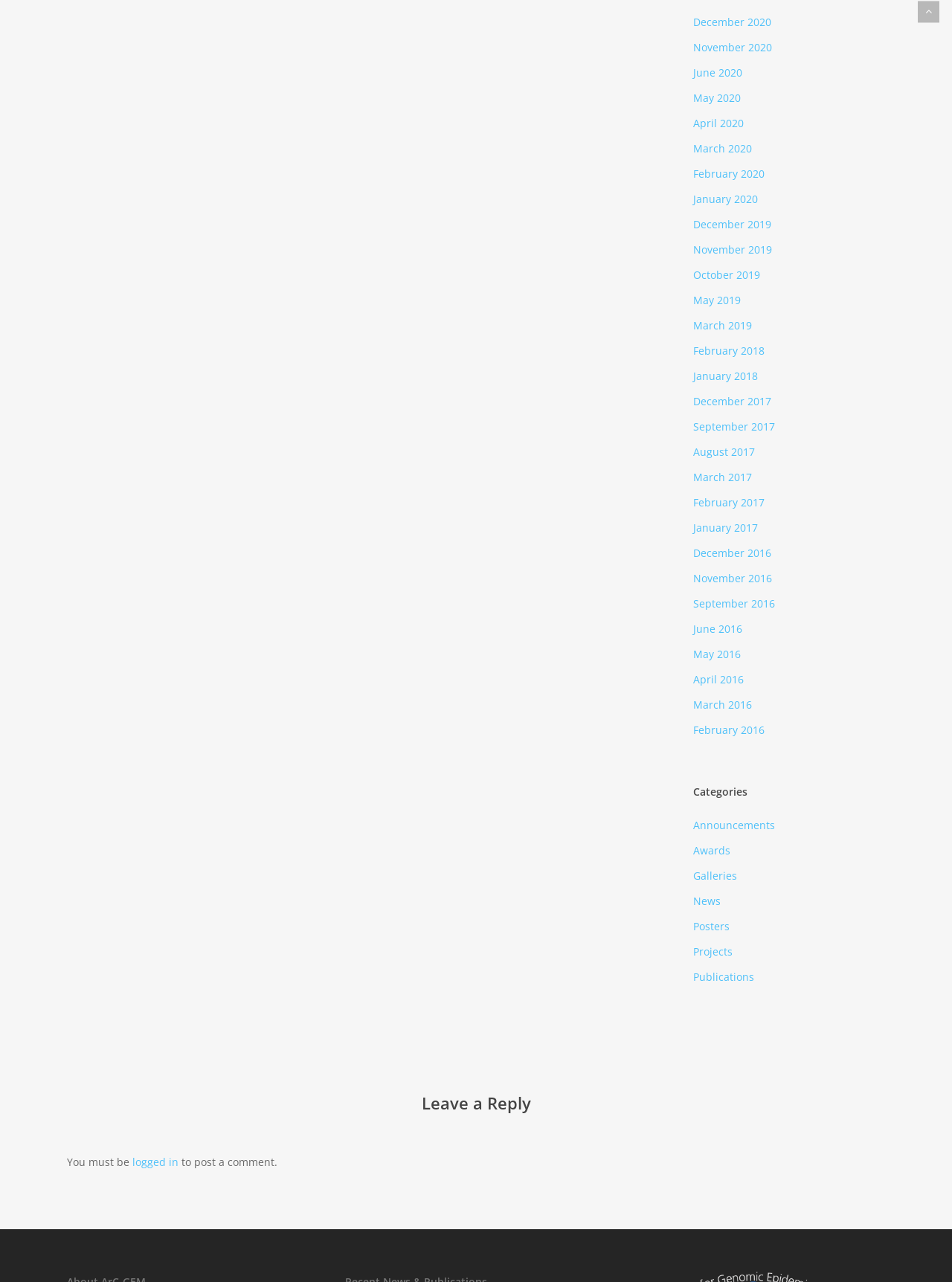Provide the bounding box coordinates of the HTML element this sentence describes: "December 2017".

[0.728, 0.306, 0.93, 0.321]